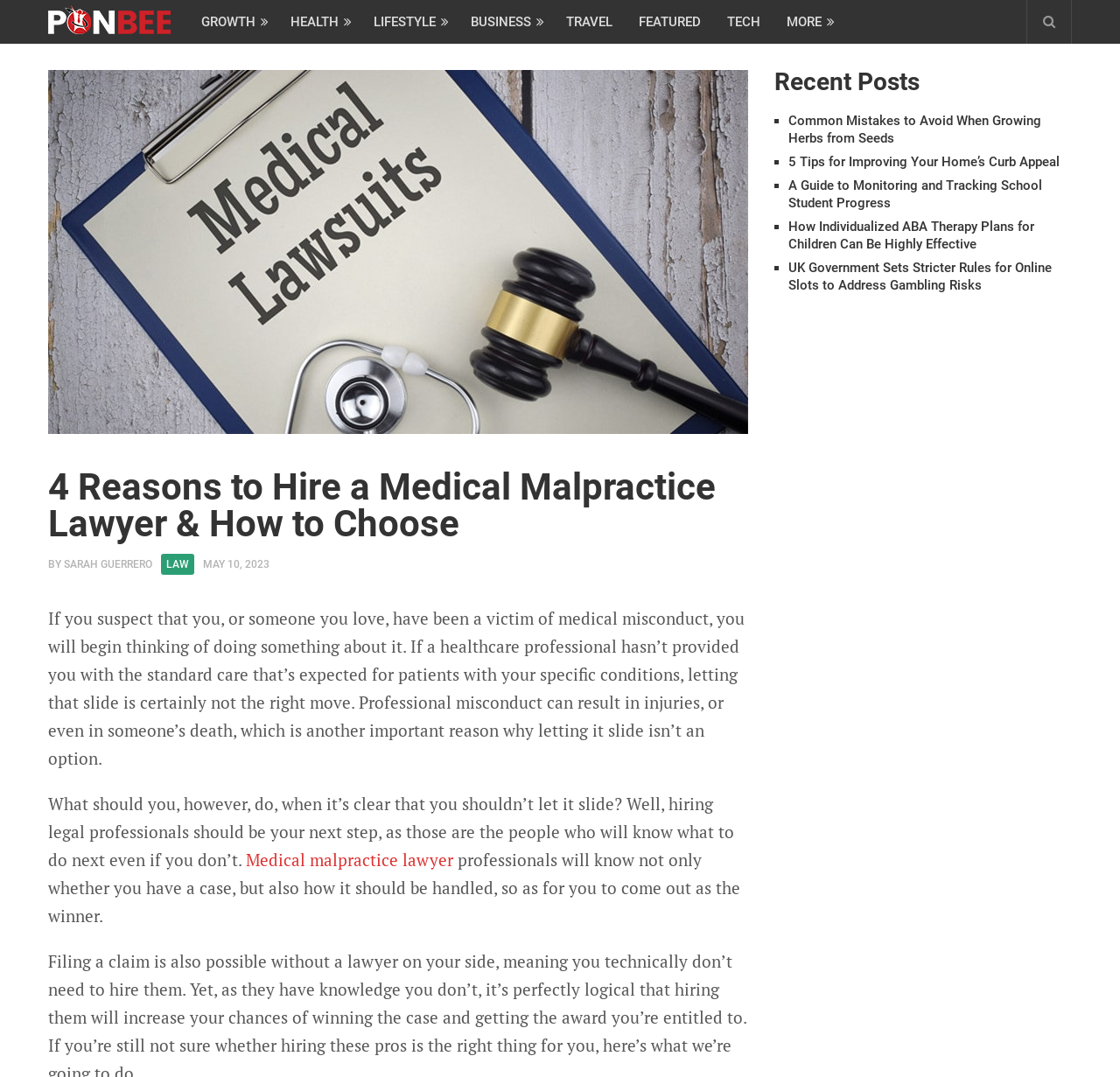Please identify the coordinates of the bounding box that should be clicked to fulfill this instruction: "Explore recent posts".

[0.691, 0.065, 0.957, 0.088]